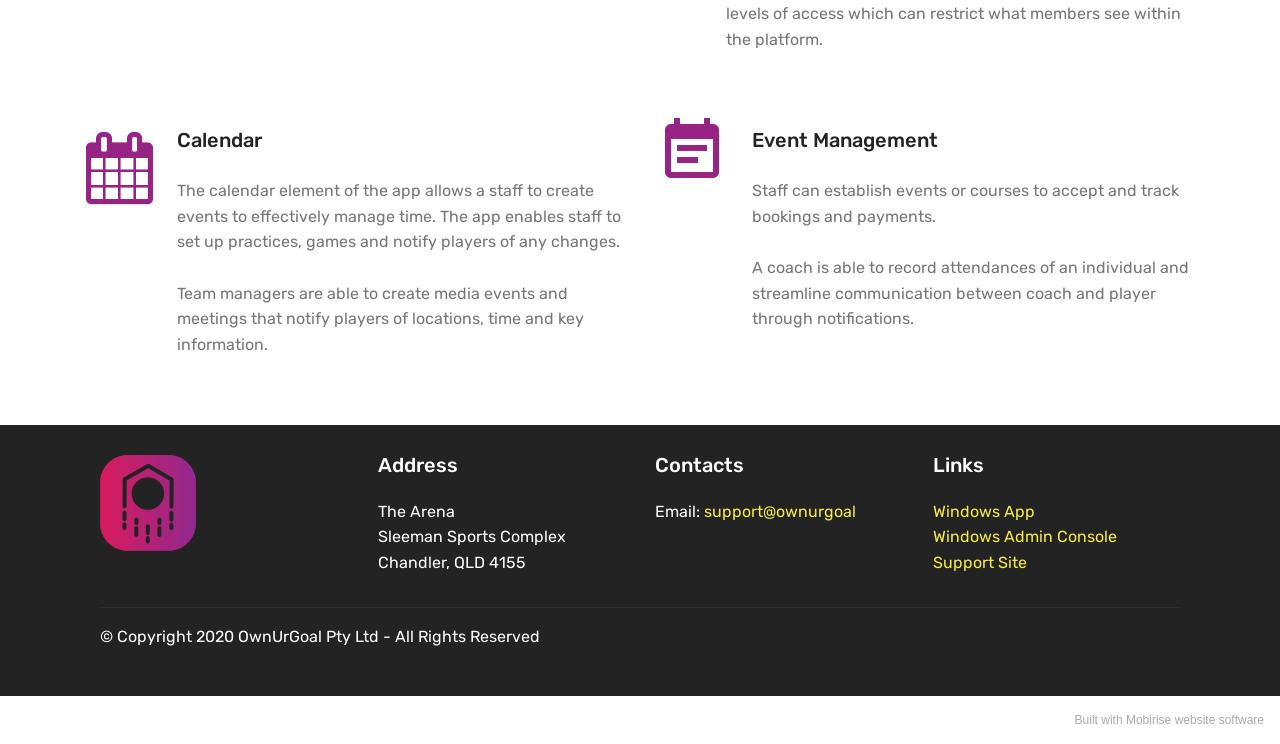Review the image closely and give a comprehensive answer to the question: What can staff establish using the event management feature?

According to the static text, staff can establish events or courses to accept and track bookings and payments using the event management feature.